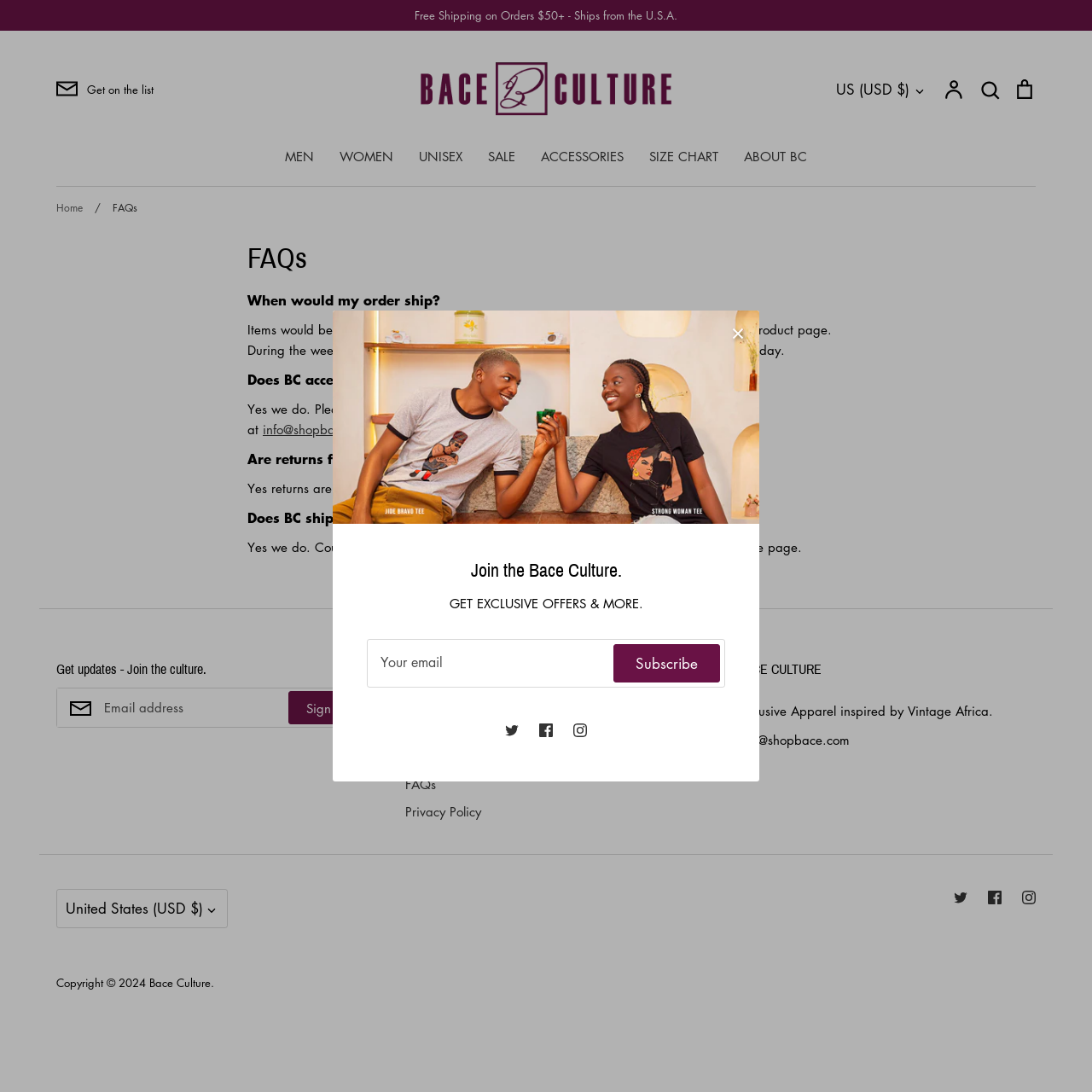Locate the bounding box of the UI element defined by this description: "SIZE CHART". The coordinates should be given as four float numbers between 0 and 1, formatted as [left, top, right, bottom].

[0.595, 0.135, 0.658, 0.151]